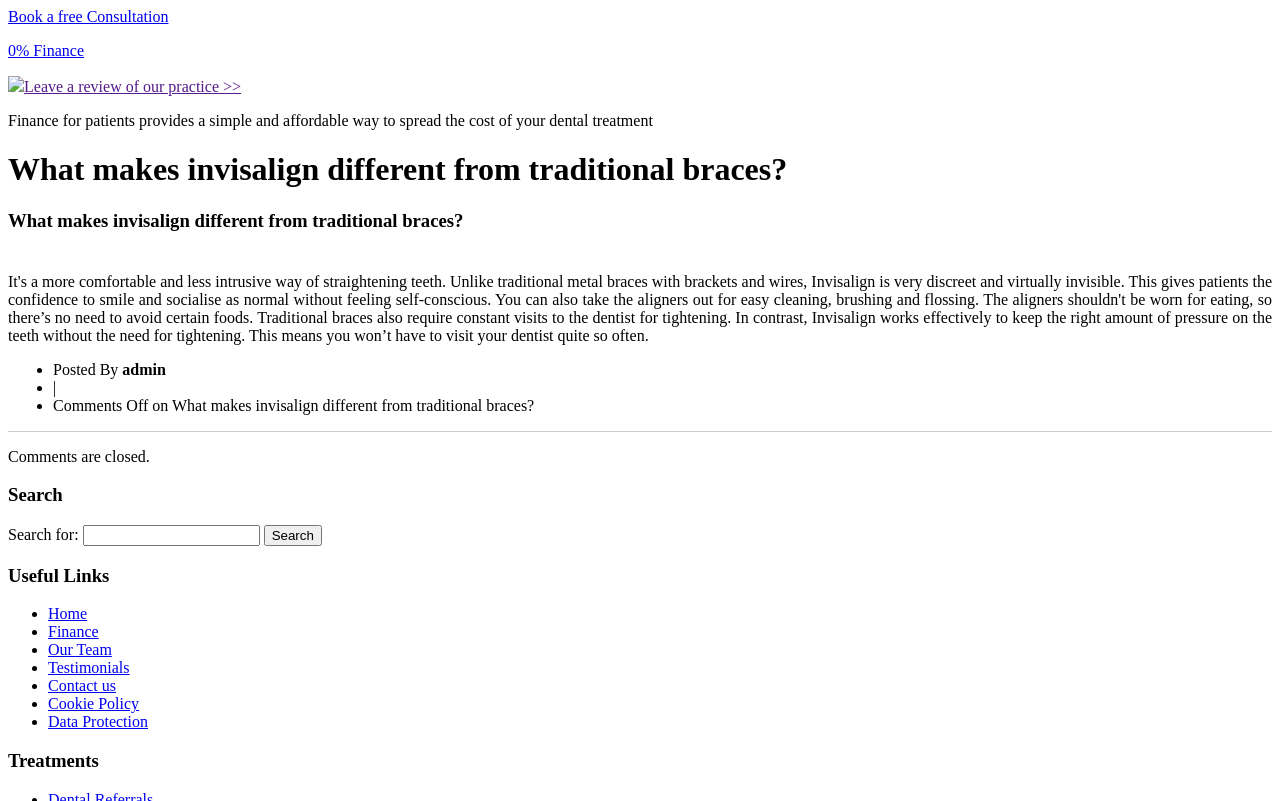Locate the bounding box coordinates of the area to click to fulfill this instruction: "Leave a review of the practice". The bounding box should be presented as four float numbers between 0 and 1, in the order [left, top, right, bottom].

[0.006, 0.097, 0.188, 0.119]